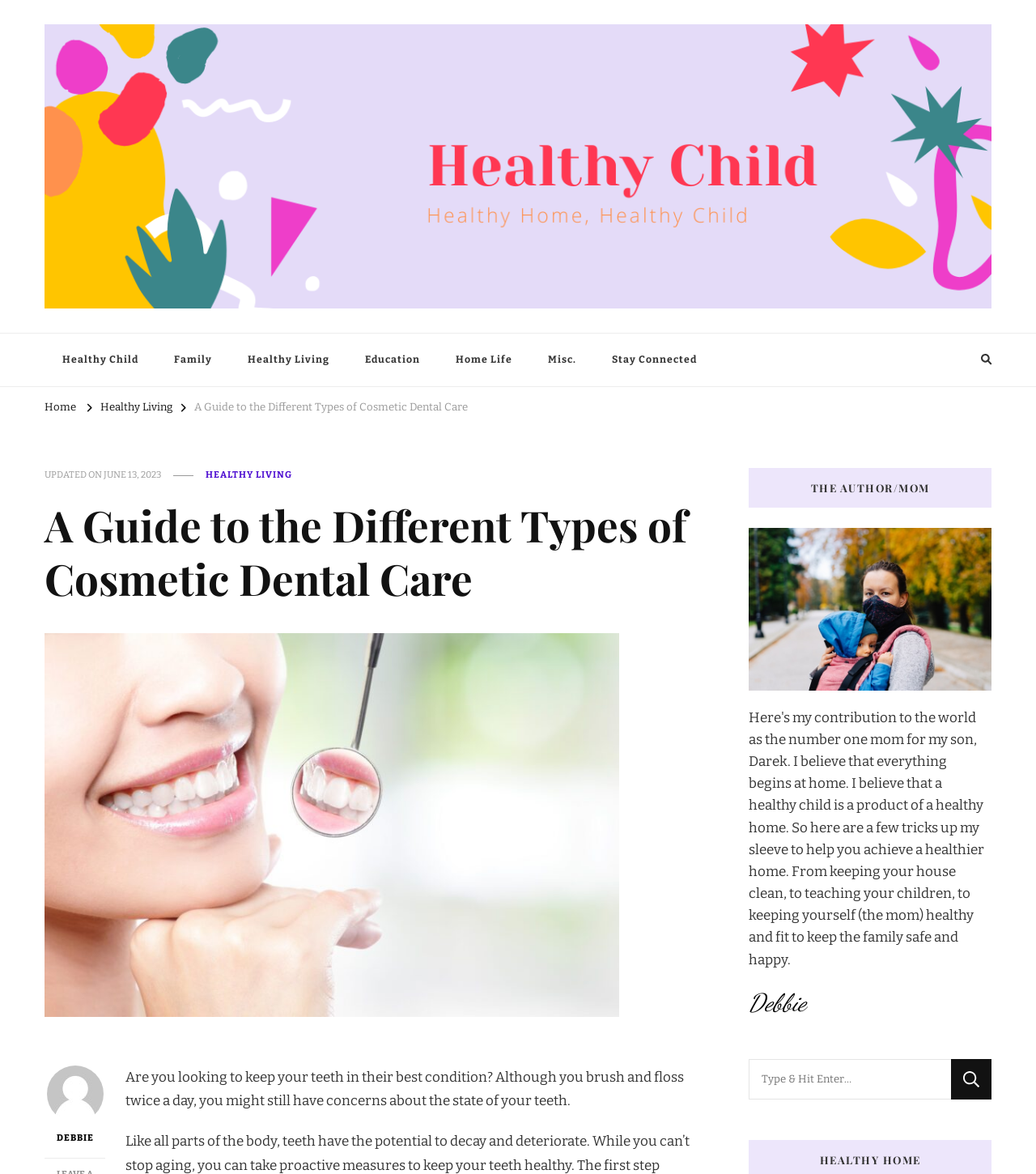Give a short answer to this question using one word or a phrase:
How many images are there on the webpage?

2